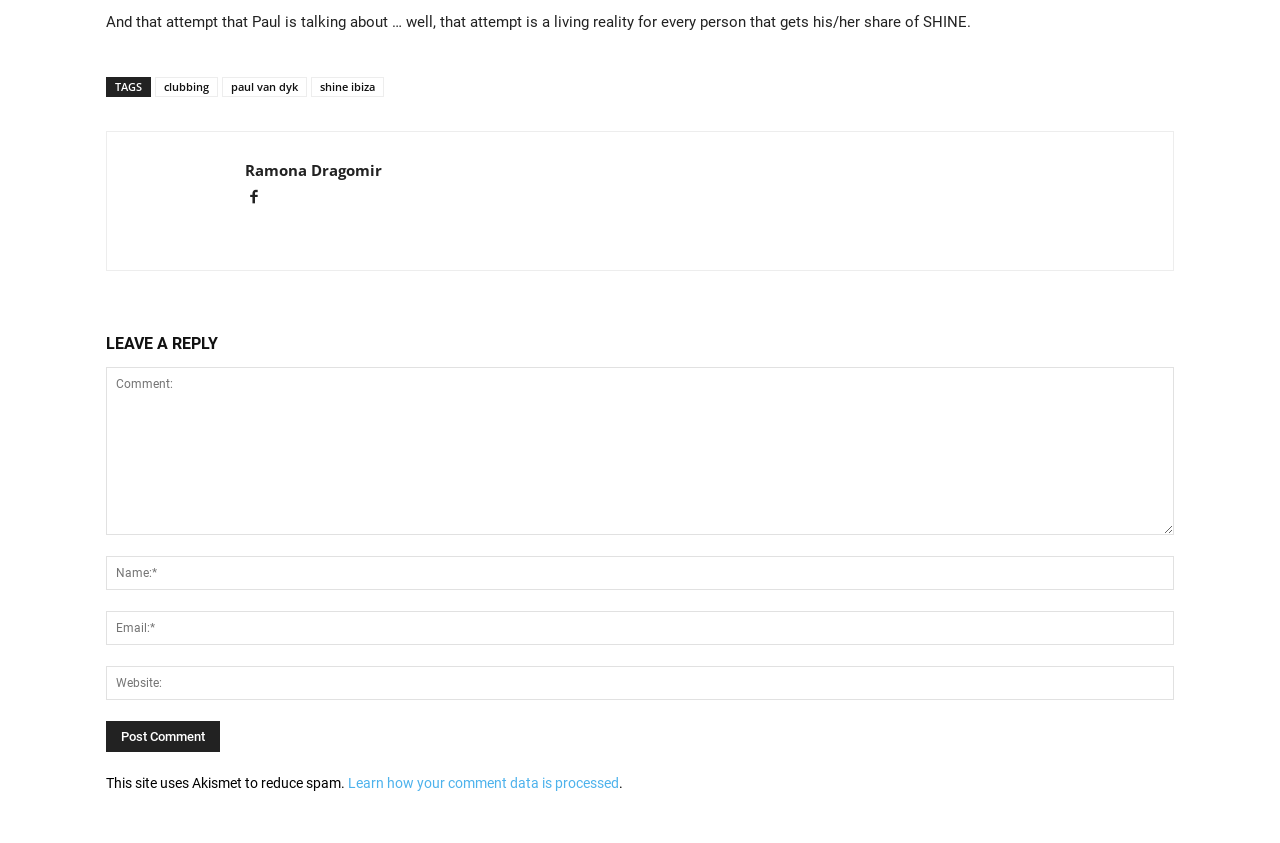Find the bounding box coordinates for the area that must be clicked to perform this action: "Enter your name in the 'Name:*' field".

[0.083, 0.66, 0.917, 0.7]